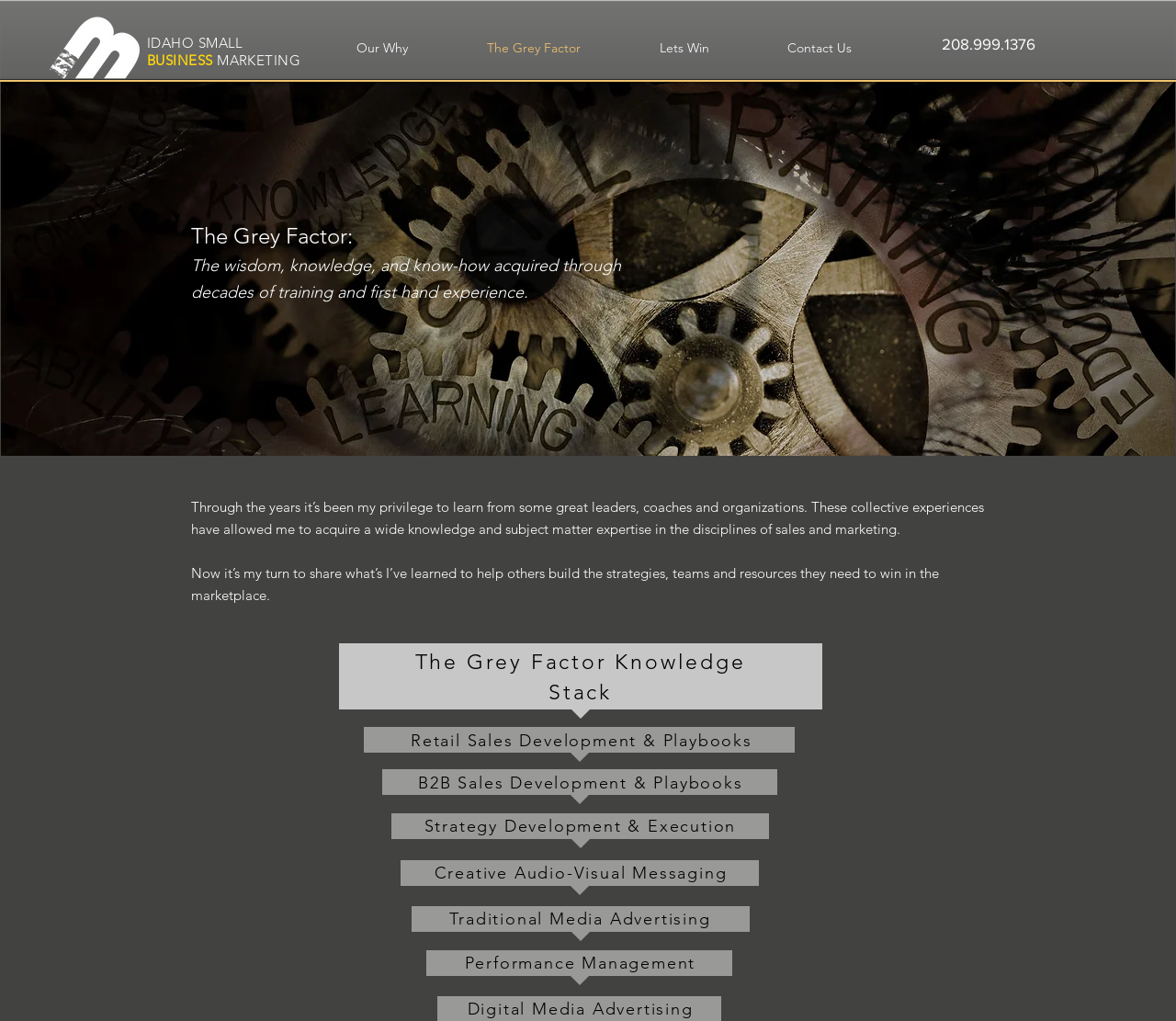Based on the provided description, "The Grey Factor", find the bounding box of the corresponding UI element in the screenshot.

[0.38, 0.024, 0.527, 0.069]